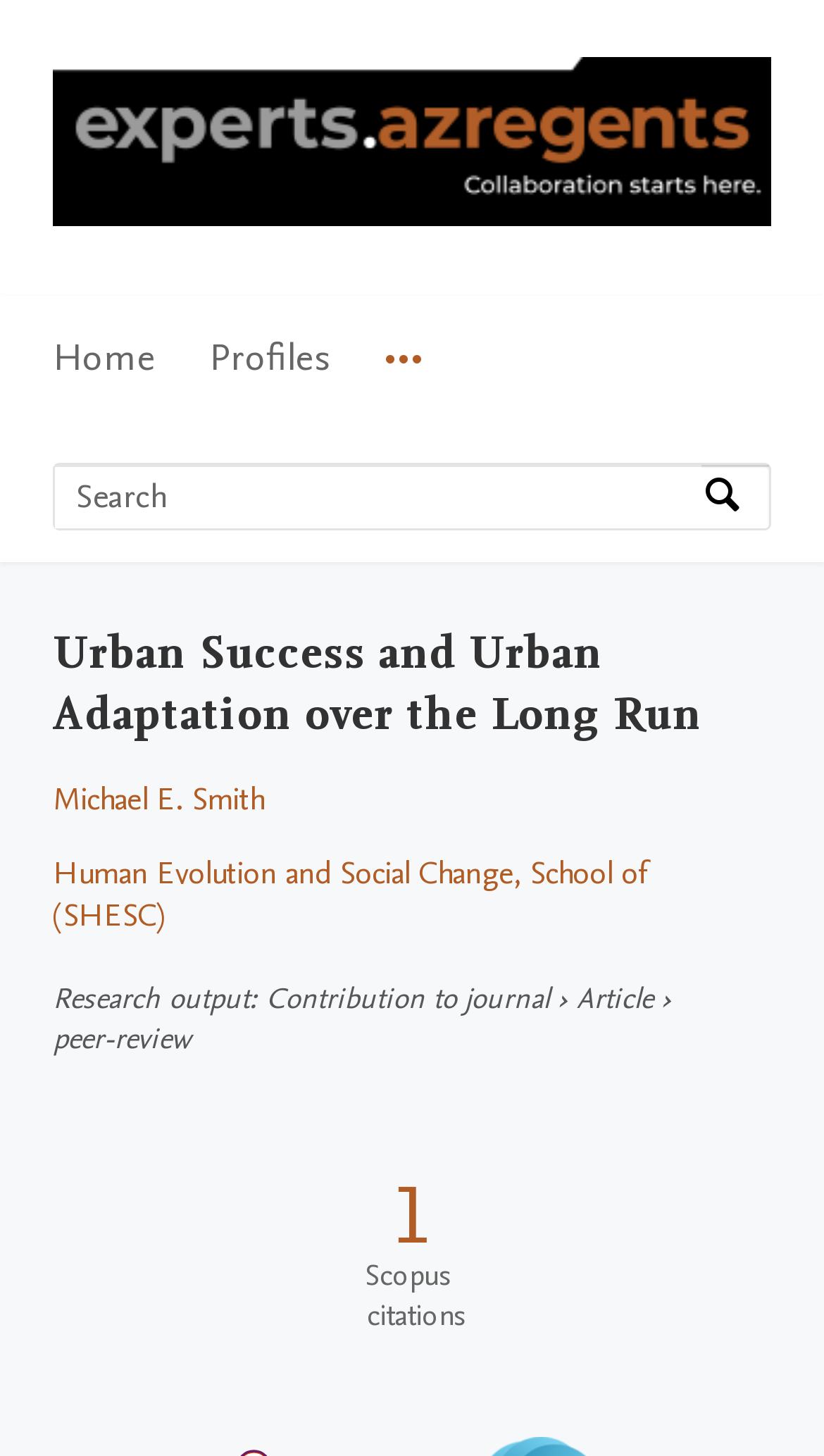Answer the following in one word or a short phrase: 
How many citations does the article have on Scopus?

1